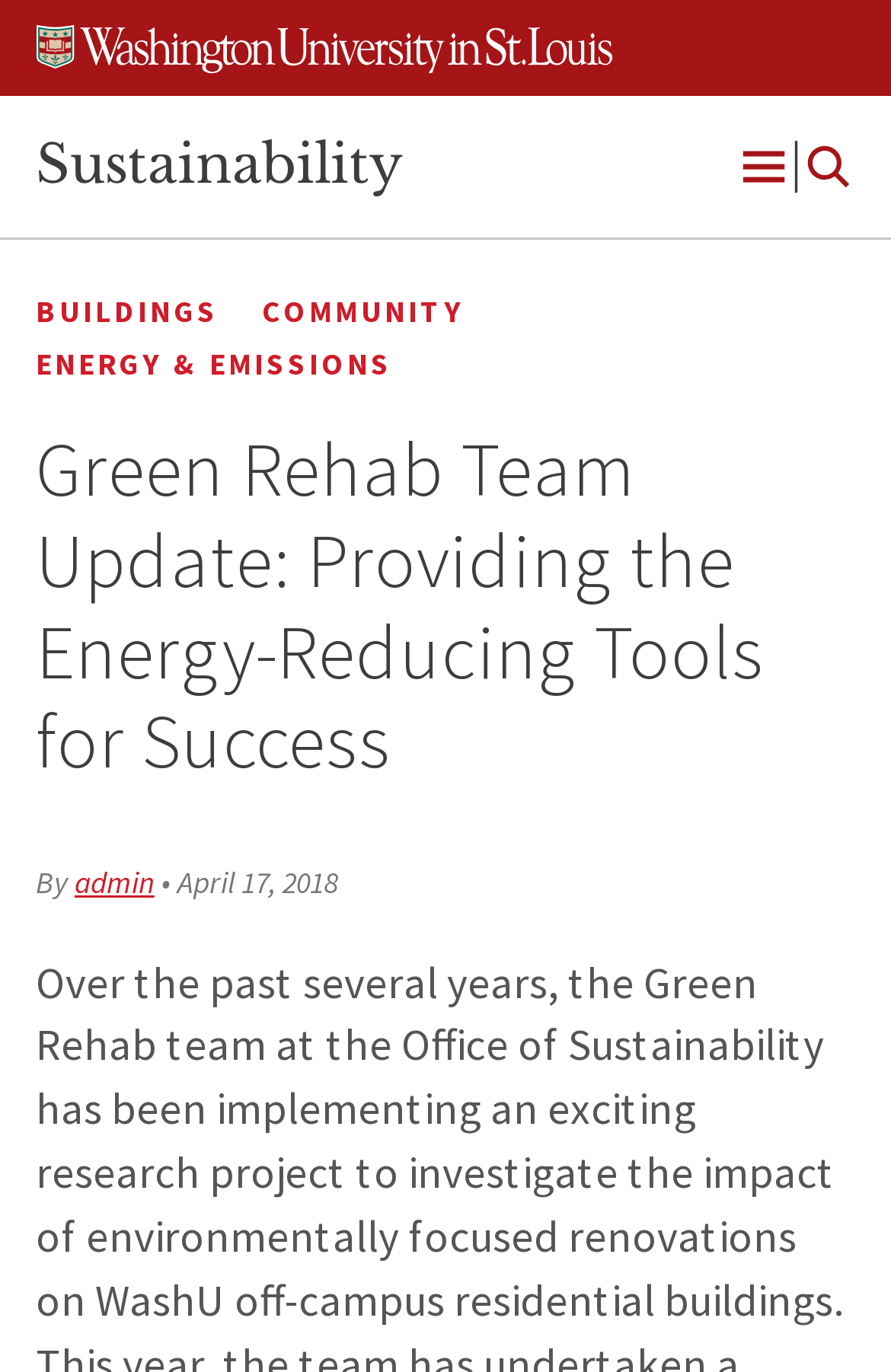Provide a brief response in the form of a single word or phrase:
What are the main categories on the webpage?

BUILDINGS, COMMUNITY, ENERGY & EMISSIONS